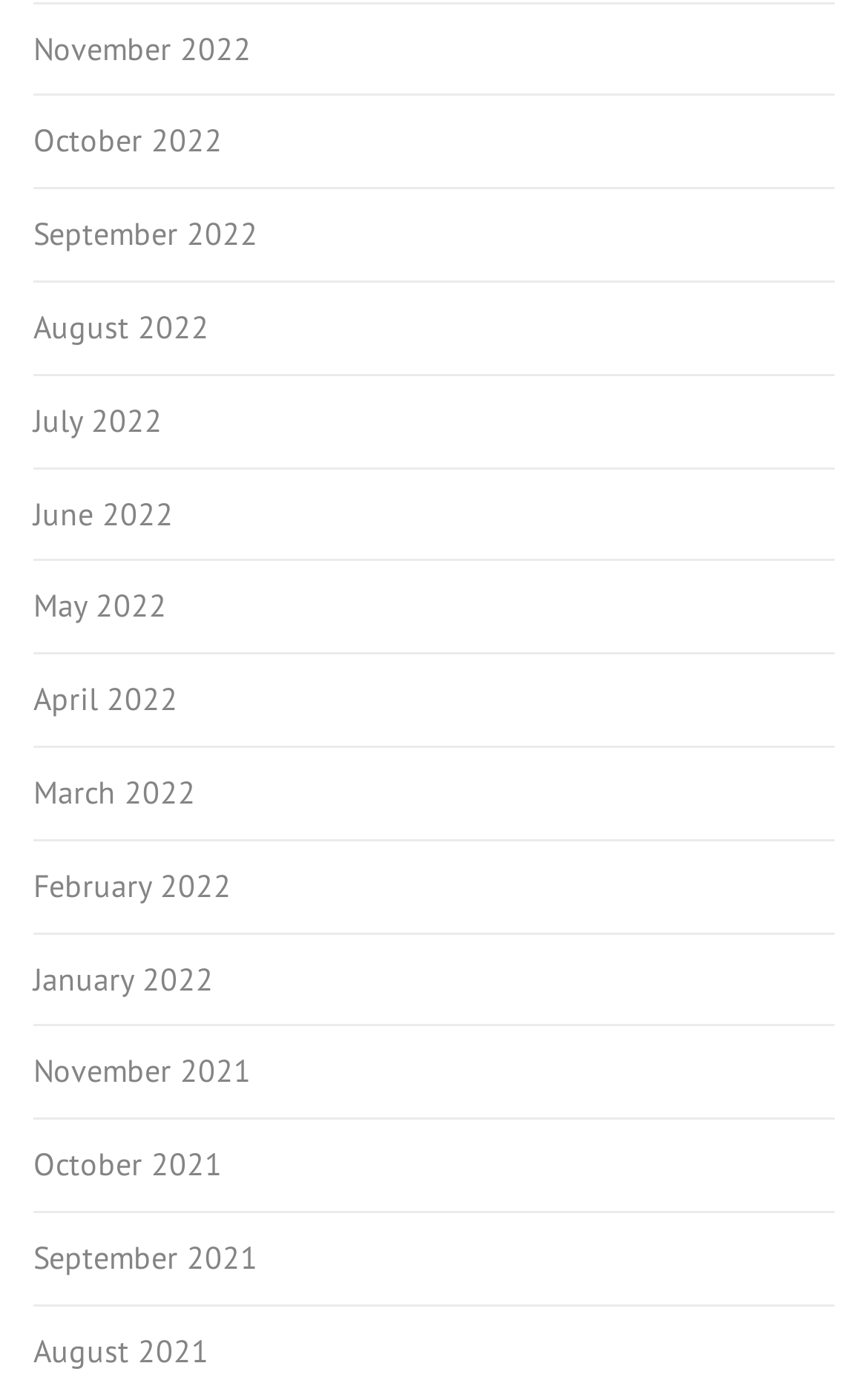What is the latest month listed? Based on the screenshot, please respond with a single word or phrase.

November 2022